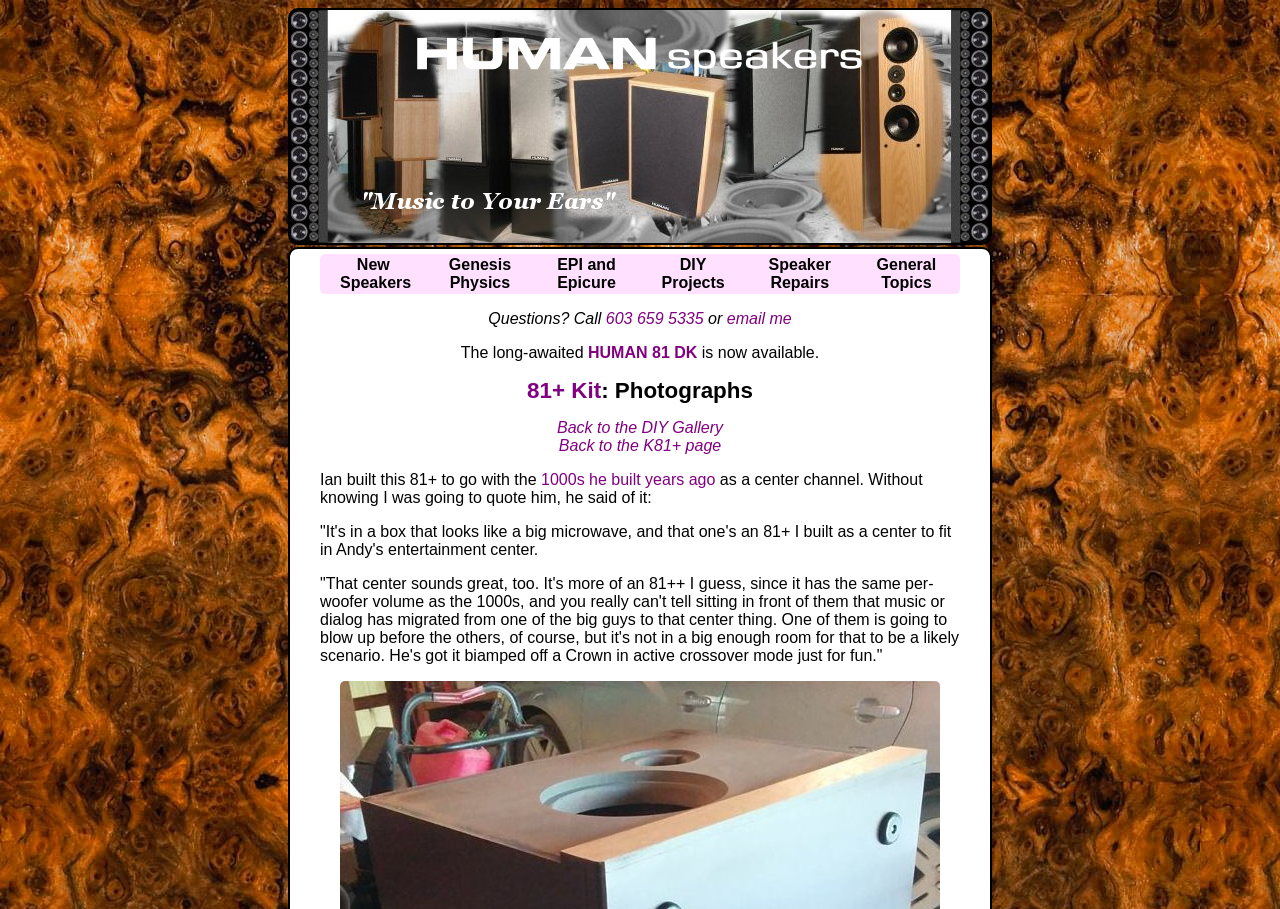Please identify the coordinates of the bounding box for the clickable region that will accomplish this instruction: "Learn more about the HUMAN 81 DK".

[0.459, 0.378, 0.545, 0.397]